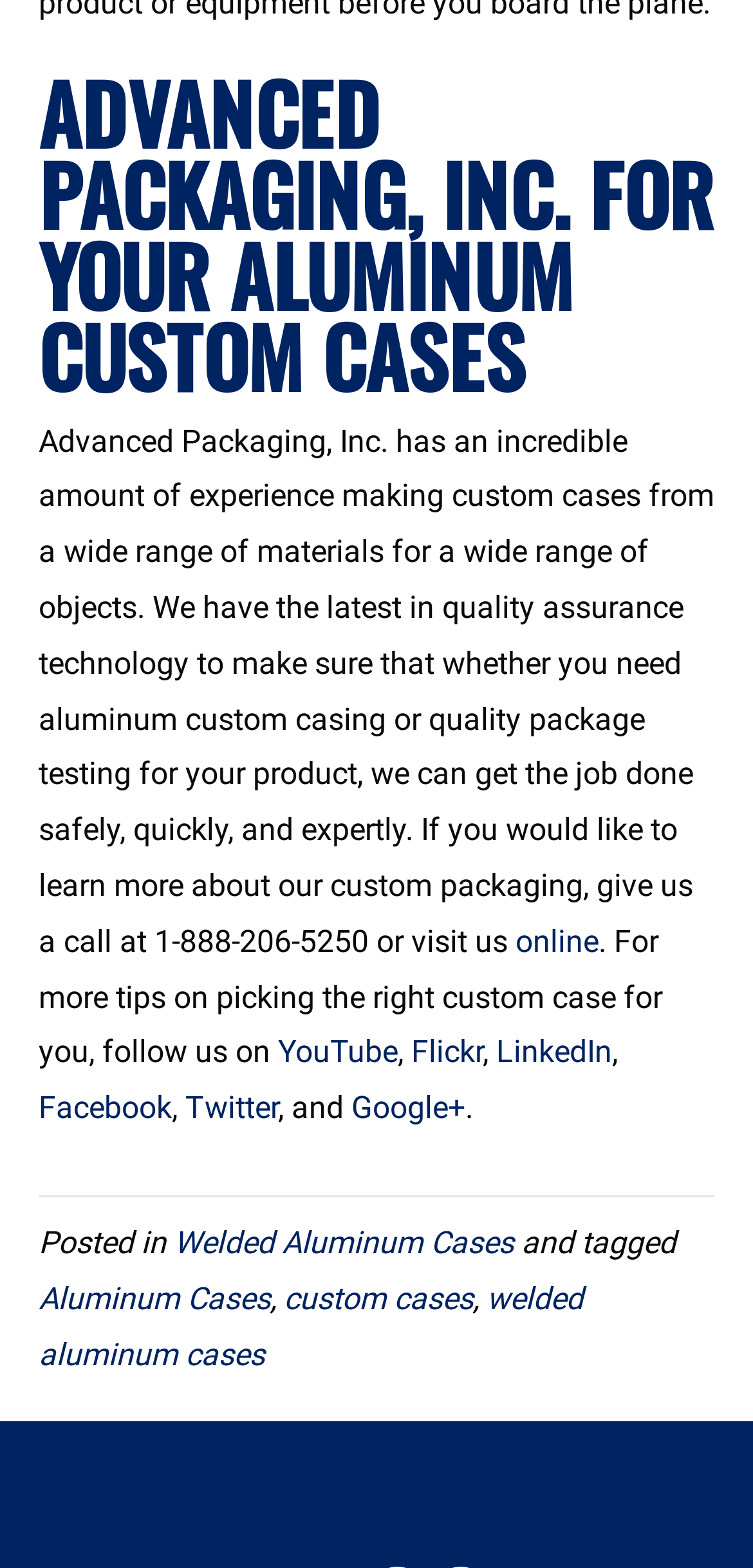Using the webpage screenshot and the element description Twitter, determine the bounding box coordinates. Specify the coordinates in the format (top-left x, top-left y, bottom-right x, bottom-right y) with values ranging from 0 to 1.

[0.246, 0.748, 0.369, 0.771]